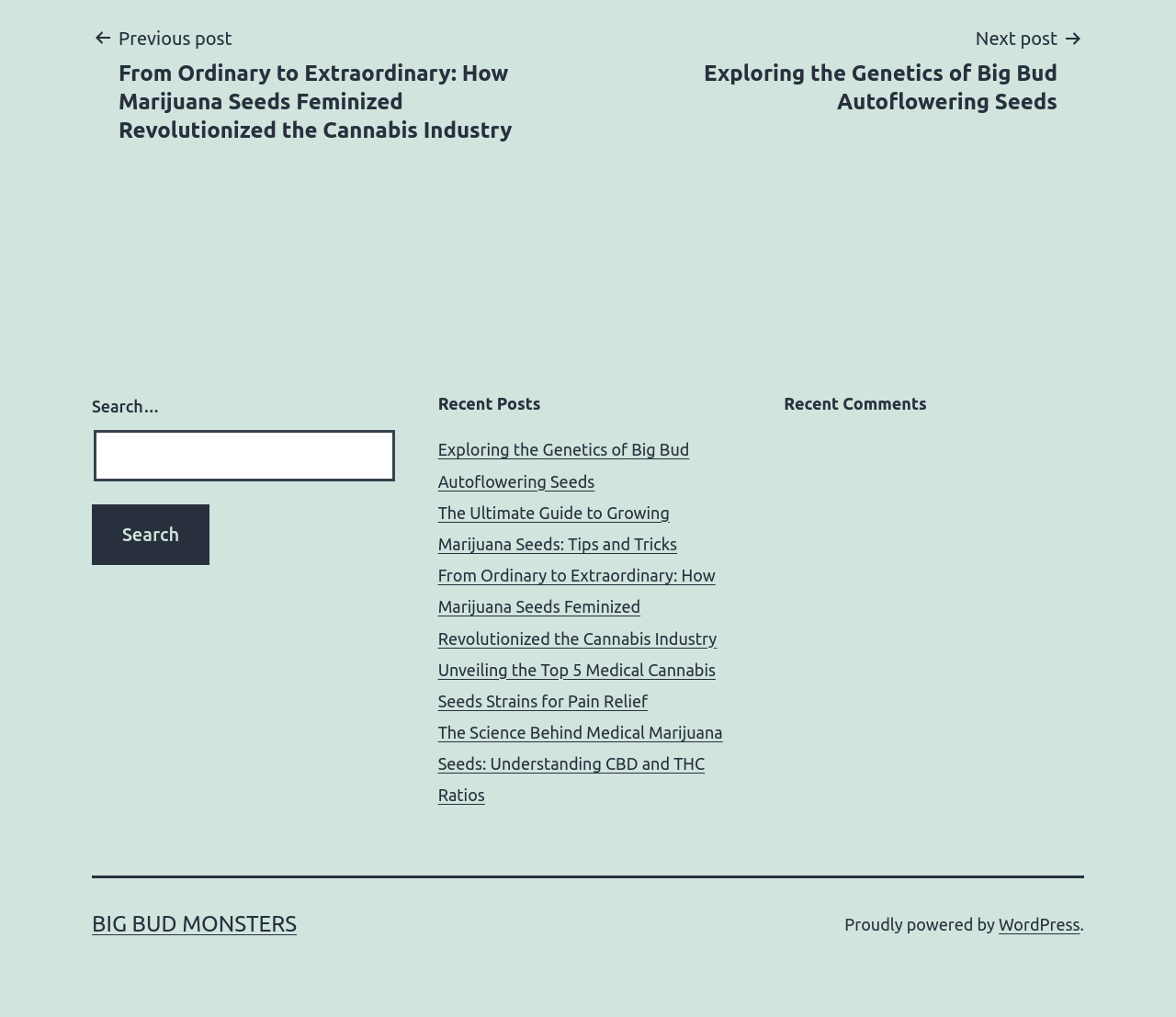Locate the bounding box coordinates of the area to click to fulfill this instruction: "View recent comments". The bounding box should be presented as four float numbers between 0 and 1, in the order [left, top, right, bottom].

[0.667, 0.386, 0.922, 0.409]